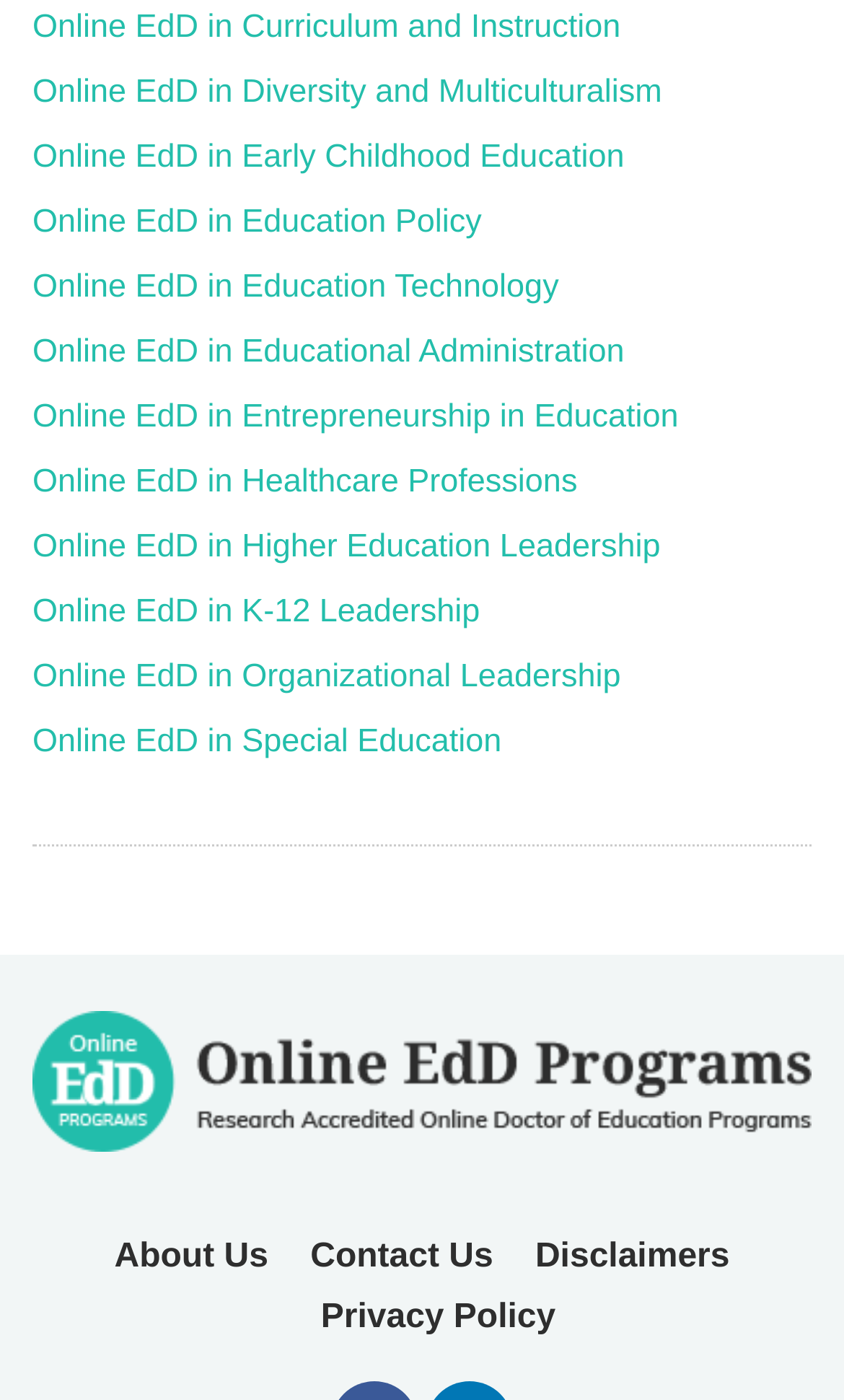Respond to the following question using a concise word or phrase: 
How many links are present at the bottom of the page?

4